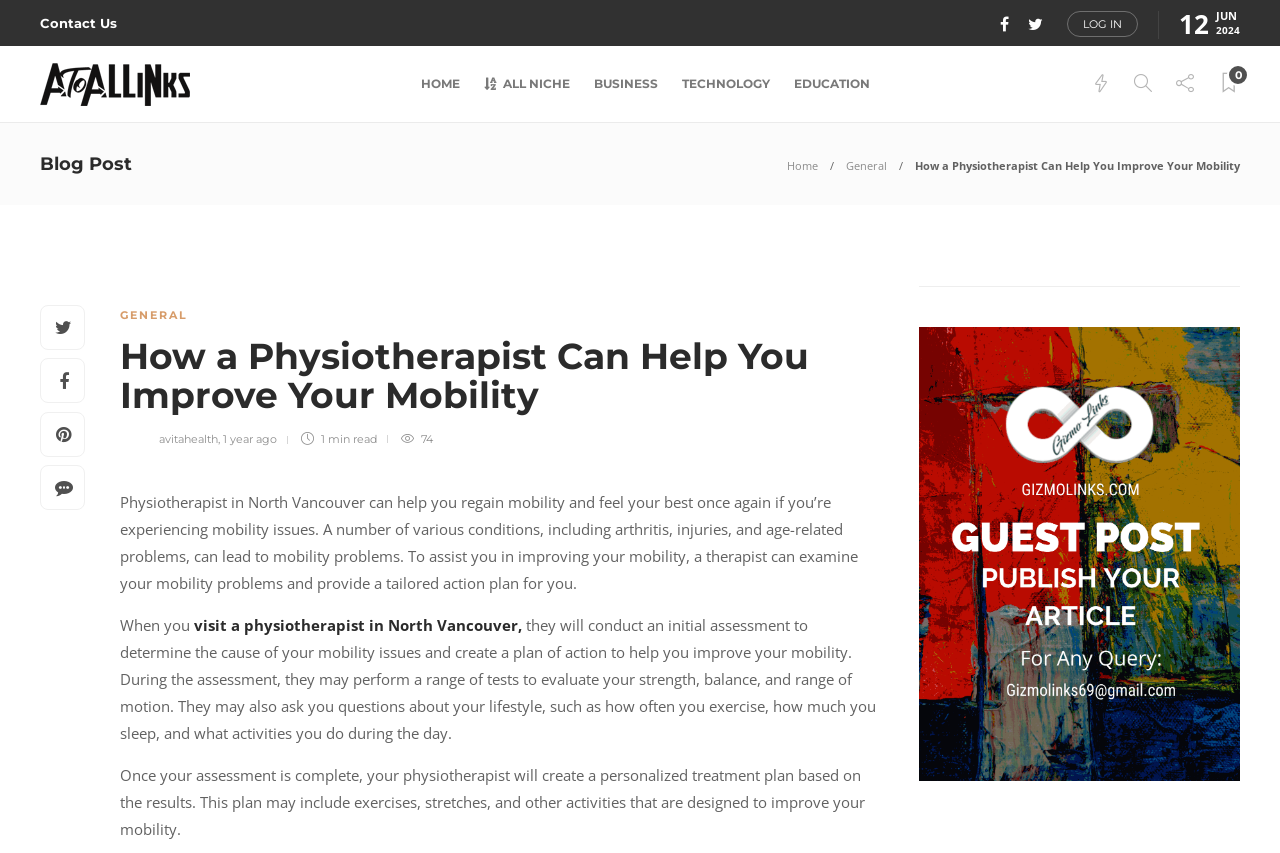Locate the bounding box coordinates of the clickable region necessary to complete the following instruction: "Learn more about physiotherapy in North Vancouver". Provide the coordinates in the format of four float numbers between 0 and 1, i.e., [left, top, right, bottom].

[0.094, 0.721, 0.408, 0.744]